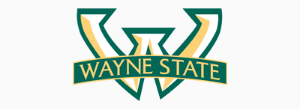Answer the following query concisely with a single word or phrase:
Where is Wayne State University located?

Detroit, Michigan